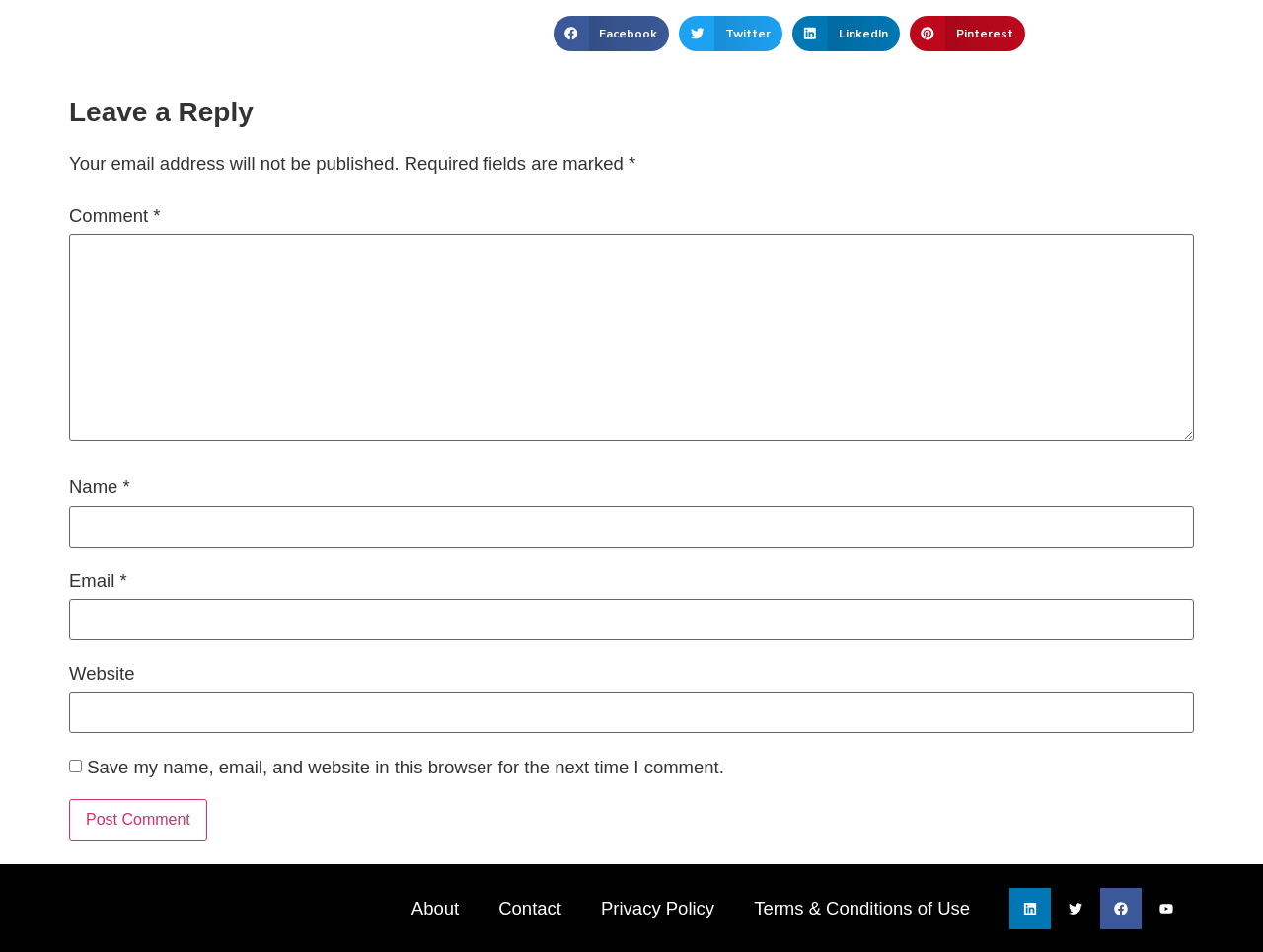What is the button below the comment box for?
Based on the image, provide a one-word or brief-phrase response.

Post Comment